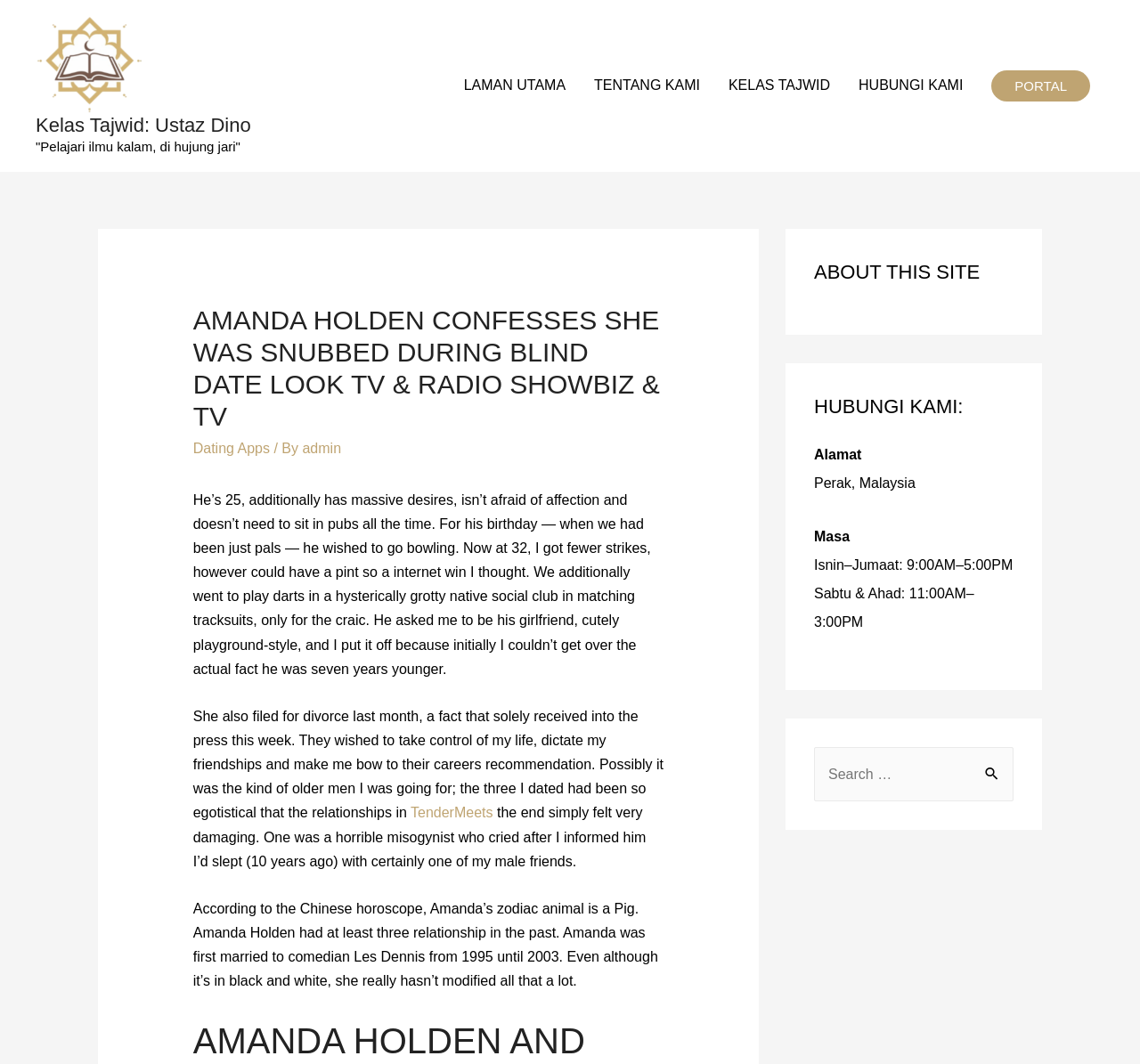From the given element description: "parent_node: Search for: value="Search"", find the bounding box for the UI element. Provide the coordinates as four float numbers between 0 and 1, in the order [left, top, right, bottom].

[0.854, 0.702, 0.889, 0.737]